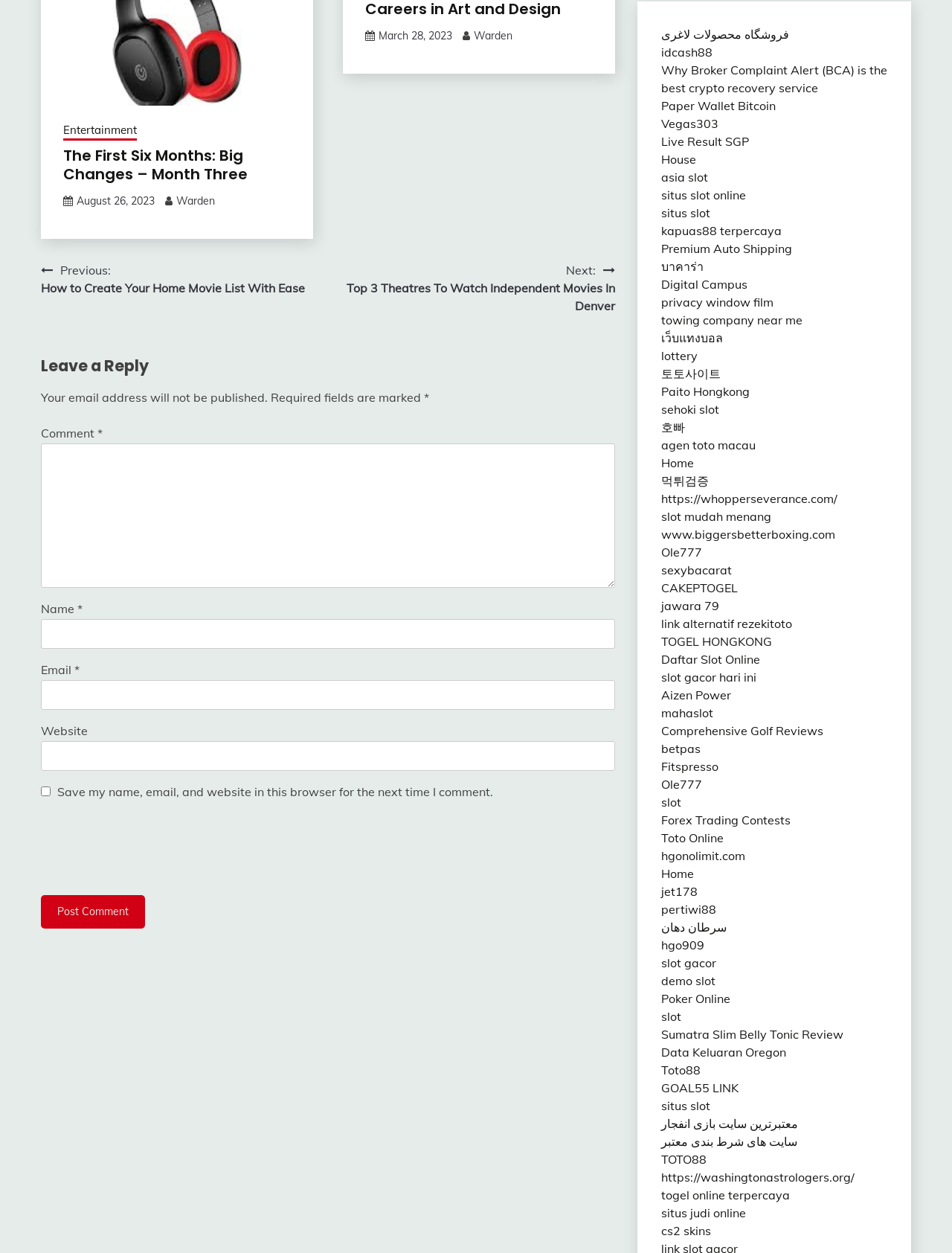Please specify the bounding box coordinates in the format (top-left x, top-left y, bottom-right x, bottom-right y), with values ranging from 0 to 1. Identify the bounding box for the UI component described as follows: parent_node: Name * name="author"

[0.043, 0.494, 0.646, 0.518]